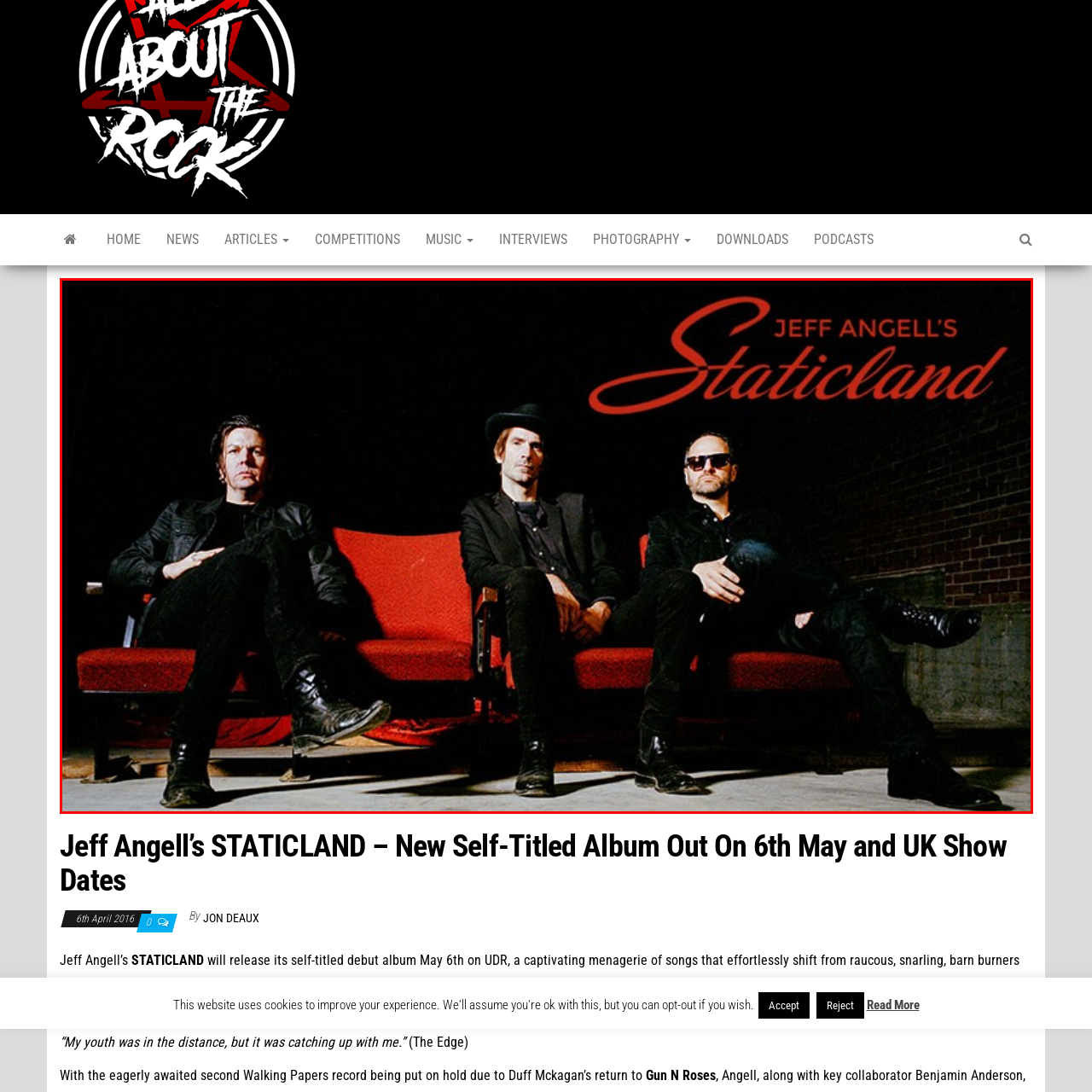Describe extensively the image that is situated inside the red border.

The image features Jeff Angell's band, STATICLAND, showcasing the trio seated on a vibrant red couch against a dark backdrop. Each member presents a distinct style: the leftmost figure wears a black jacket and sports long hair, exuding a rock-inspired look. The central member, dressed in a sleek outfit, adds a touch of sophistication with a hat, while the rightmost figure dons sunglasses and a dark shirt, enhancing the group's cool demeanor. This visual captures the essence of STATICLAND, promoting their self-titled debut album set for release on May 6th. The bold typography of "STATICLAND" at the top emphasizes their identity as they prepare to make an impact in the music scene.